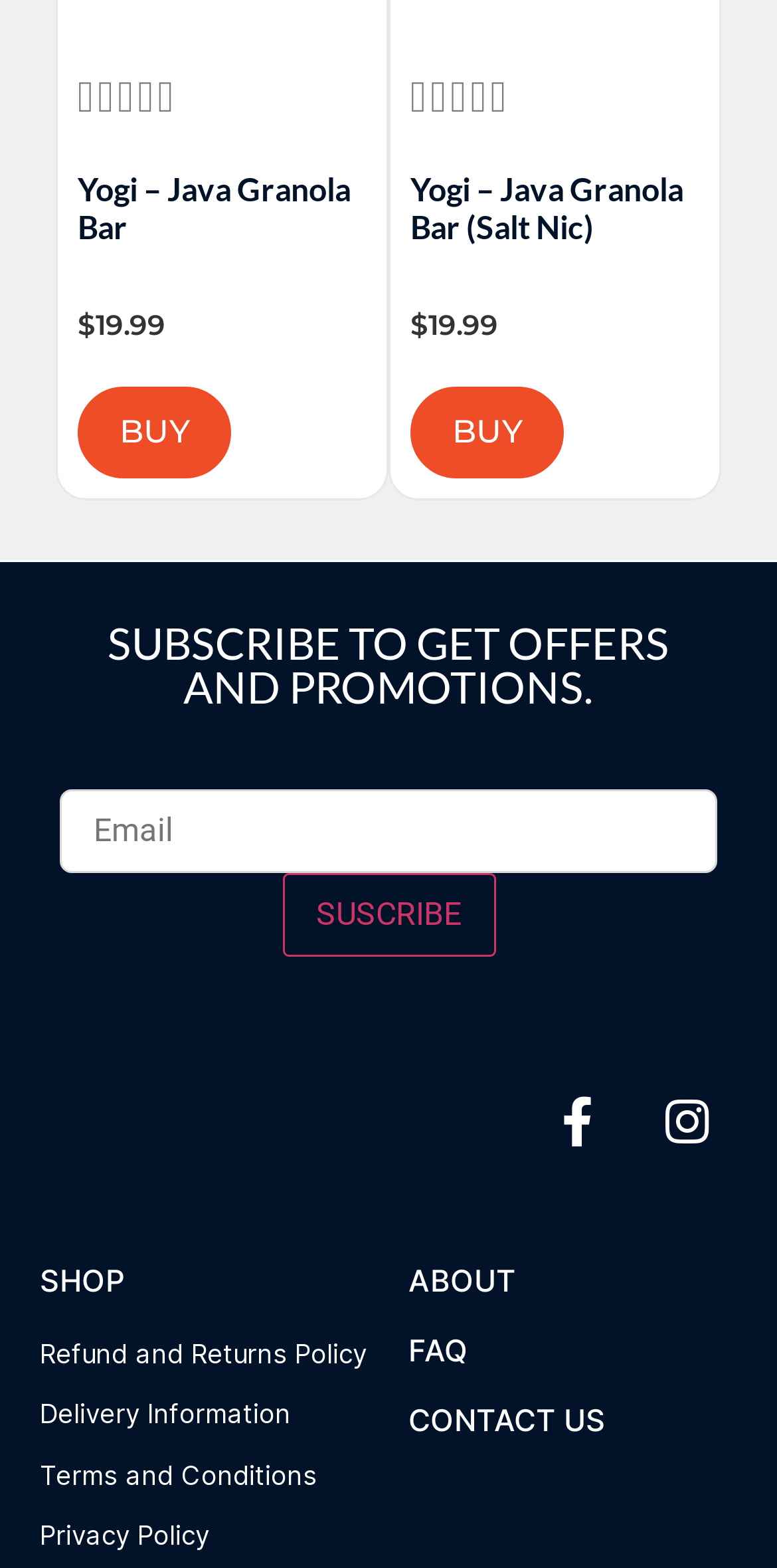Determine the bounding box coordinates for the HTML element mentioned in the following description: "Refund and Returns Policy". The coordinates should be a list of four floats ranging from 0 to 1, represented as [left, top, right, bottom].

[0.051, 0.851, 0.474, 0.876]